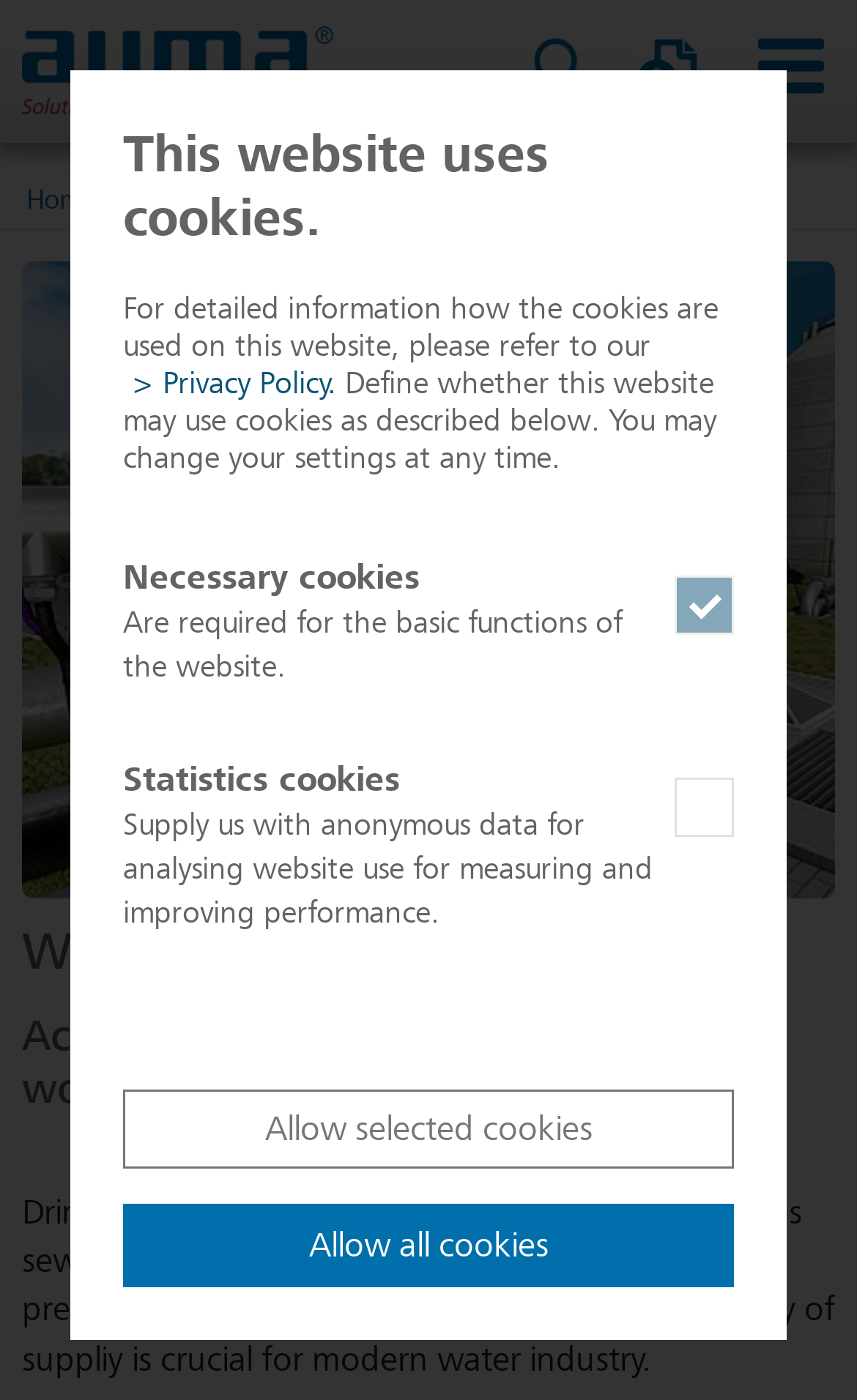Give a one-word or short phrase answer to this question: 
What is the function of the 'allow cookies' button?

Allow selected cookies